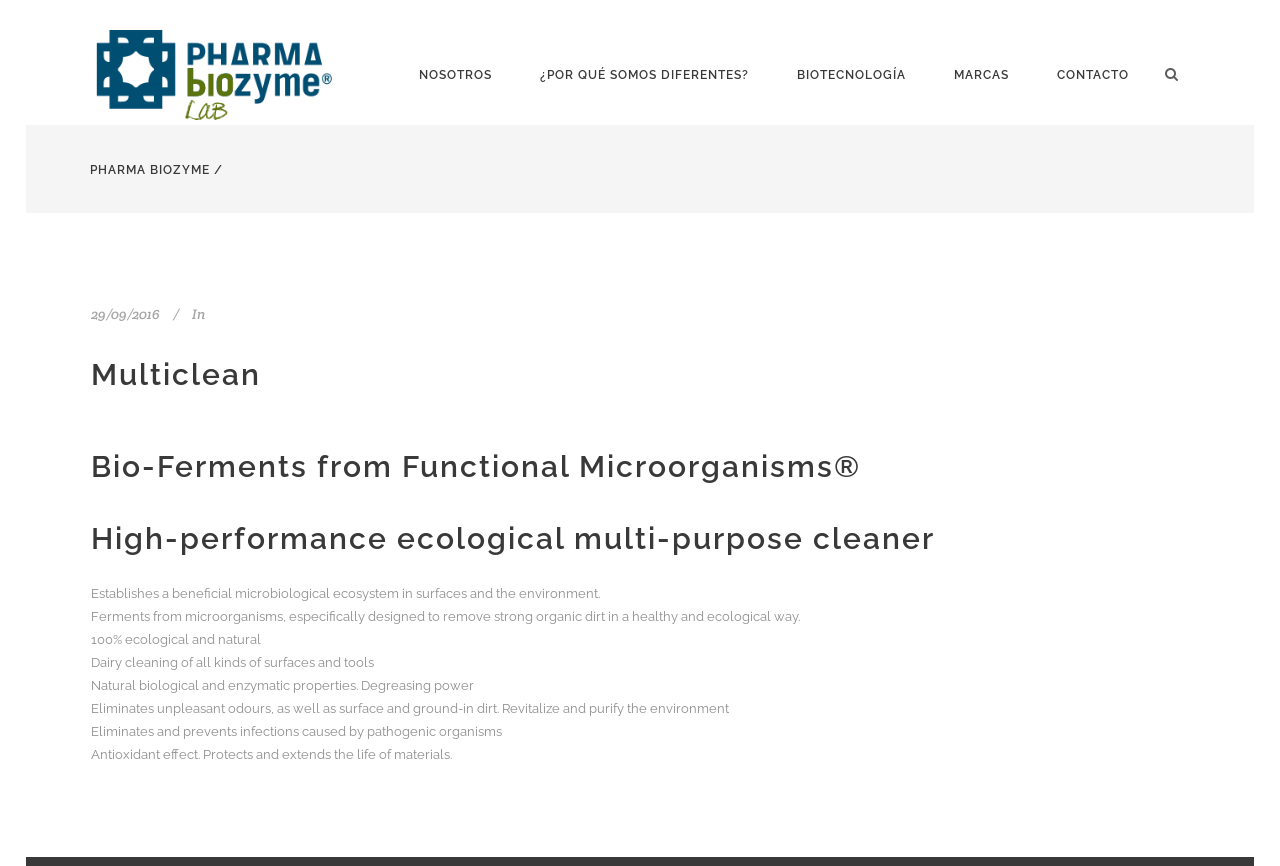What is the name of the product?
Give a detailed explanation using the information visible in the image.

I found the product name 'Multiclean' by reading the heading text 'Multiclean' inside the article section, which is located below the navigation links.